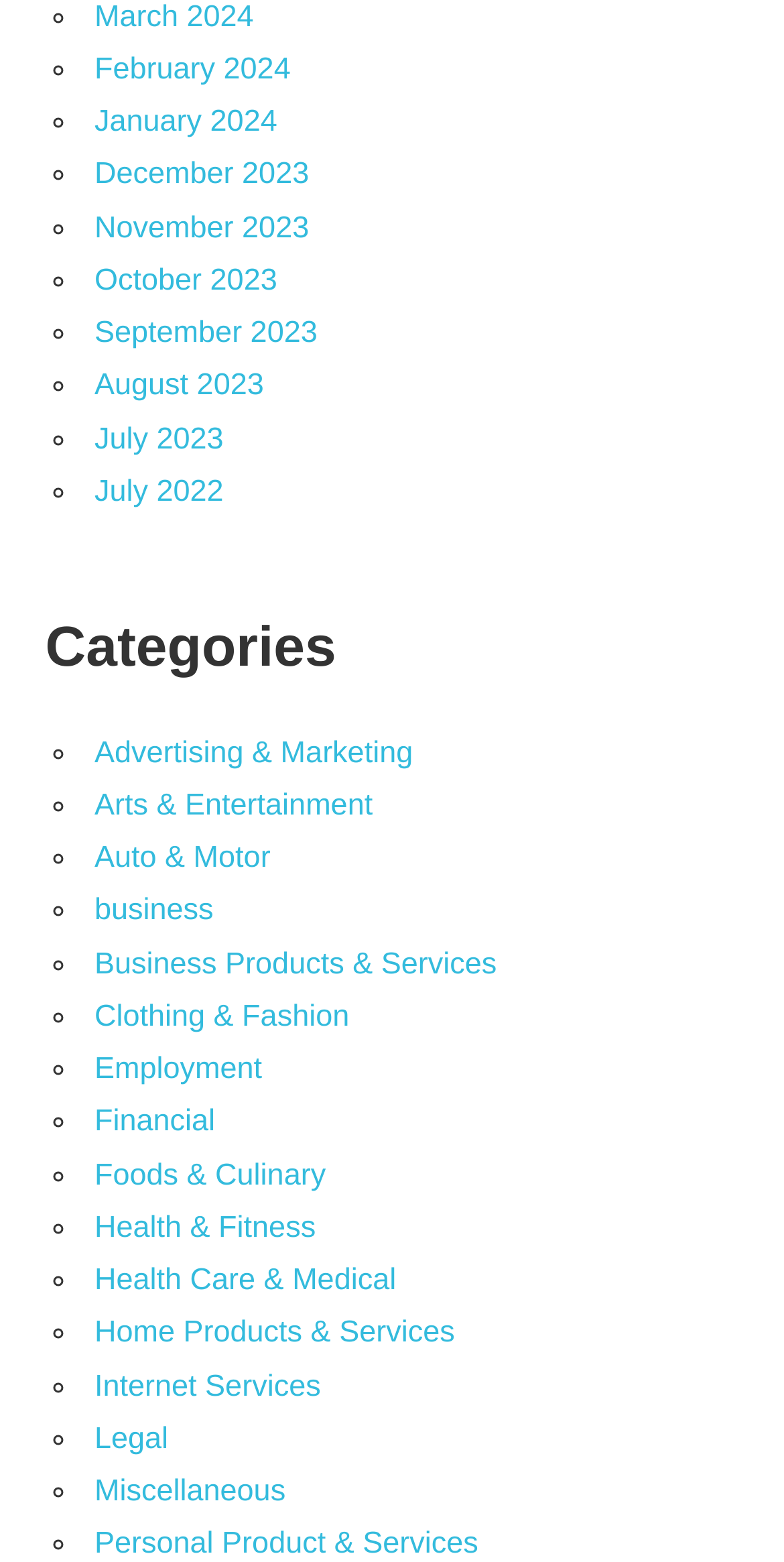Determine the bounding box coordinates for the HTML element described here: "Health & Fitness".

[0.121, 0.775, 0.403, 0.797]